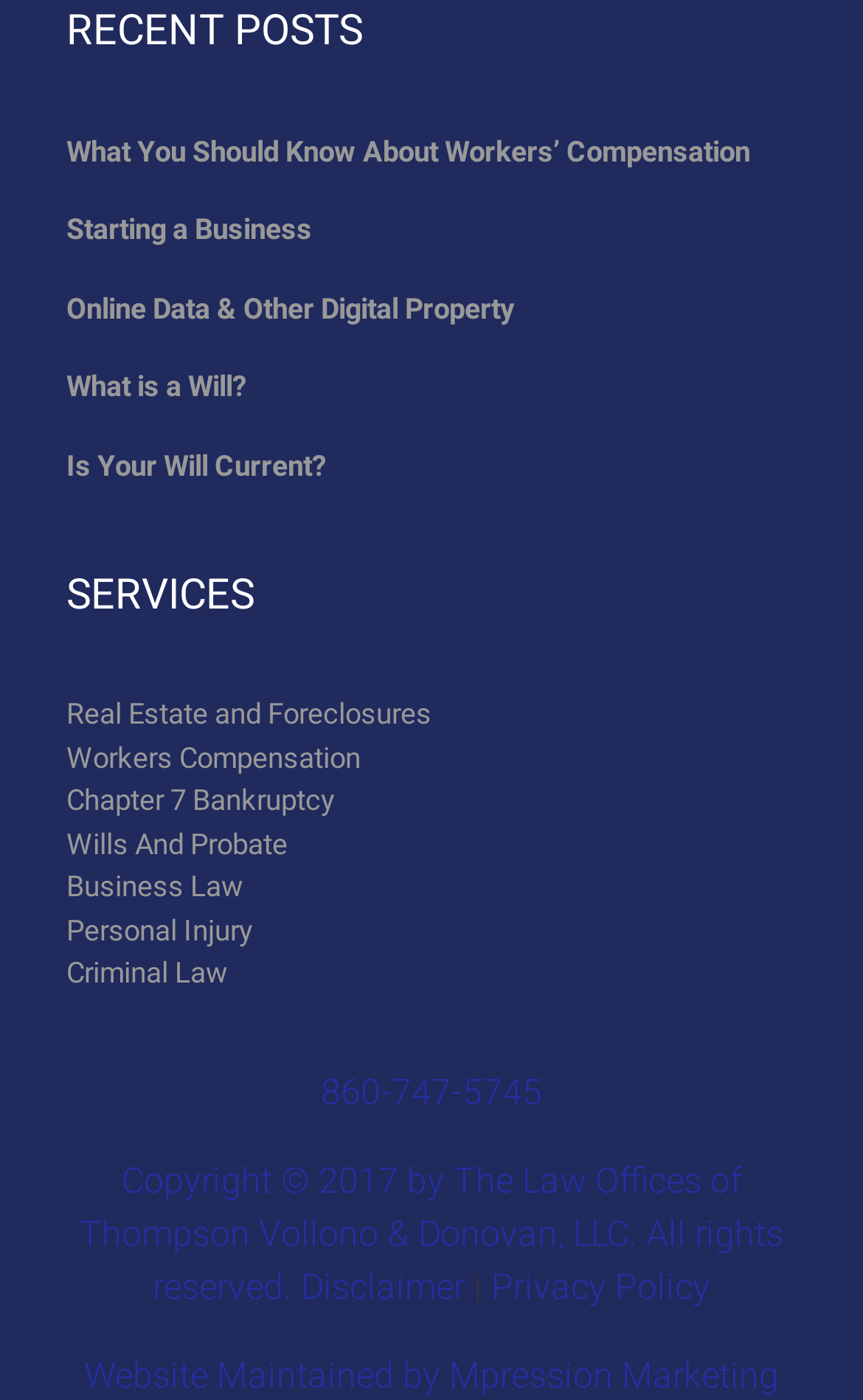Could you highlight the region that needs to be clicked to execute the instruction: "Click on Auto Transport"?

None